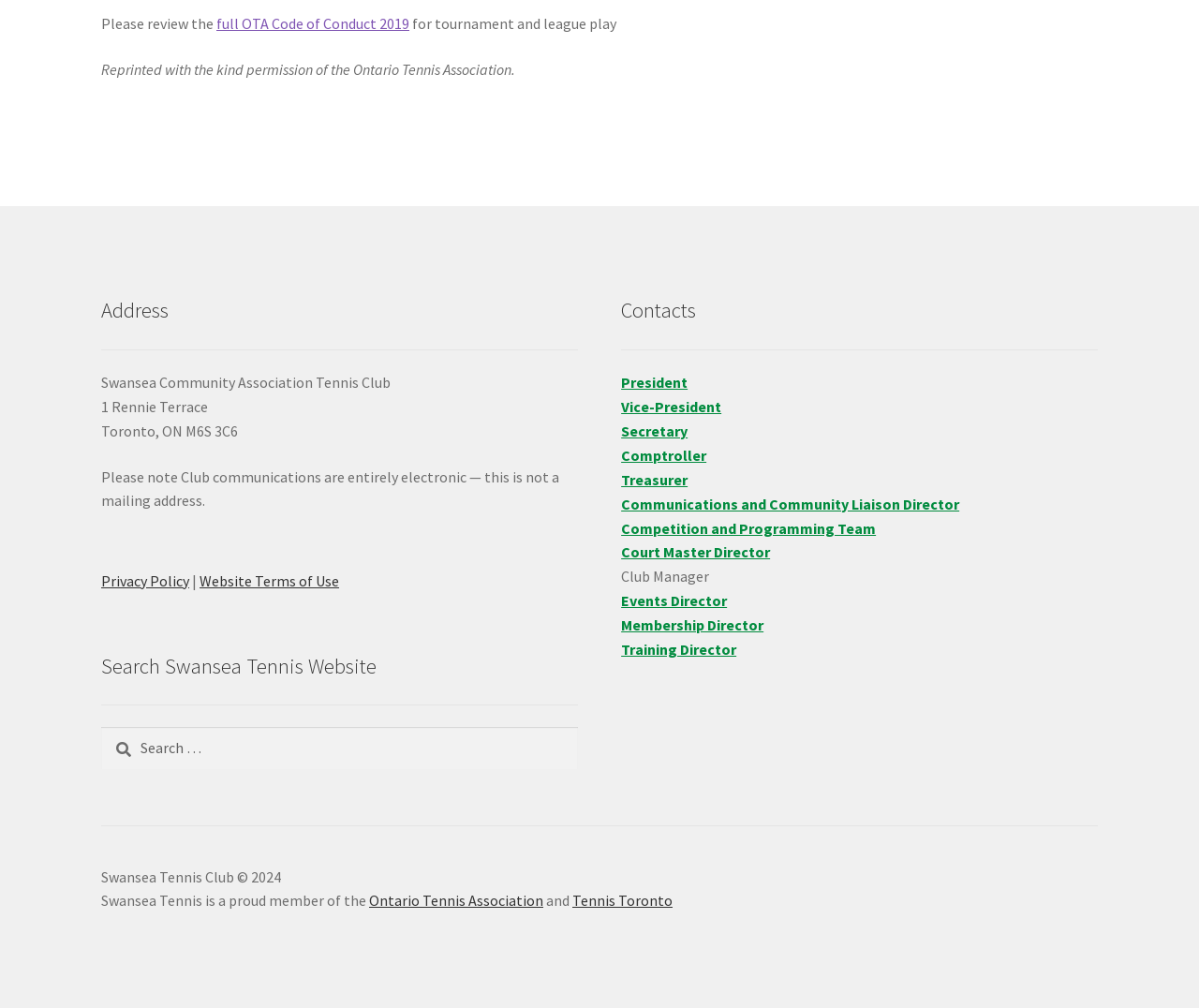Please determine the bounding box coordinates of the element's region to click for the following instruction: "View Website Terms of Use".

[0.166, 0.567, 0.283, 0.585]